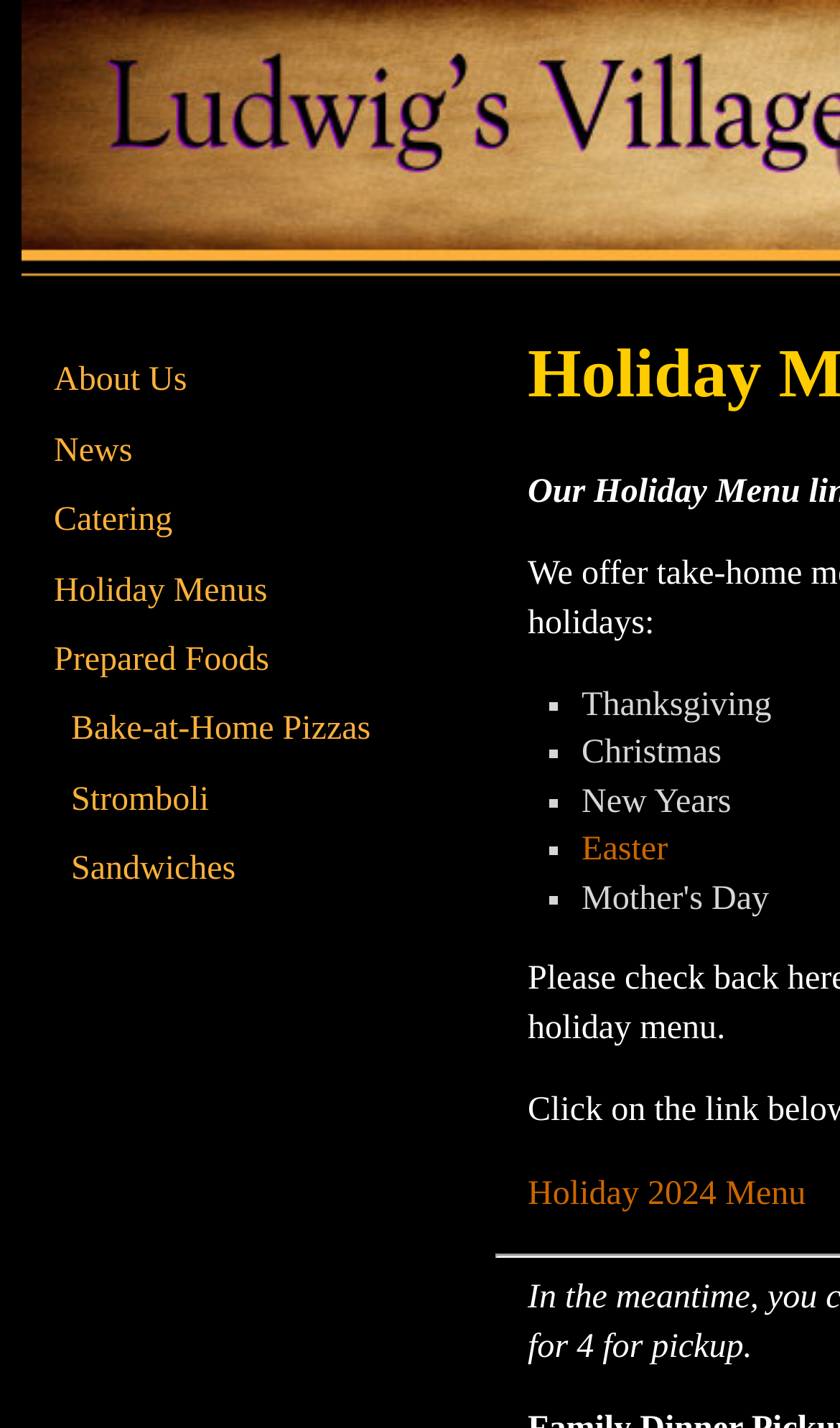Please find the bounding box coordinates of the element that you should click to achieve the following instruction: "Click on About Us". The coordinates should be presented as four float numbers between 0 and 1: [left, top, right, bottom].

[0.026, 0.243, 0.487, 0.292]